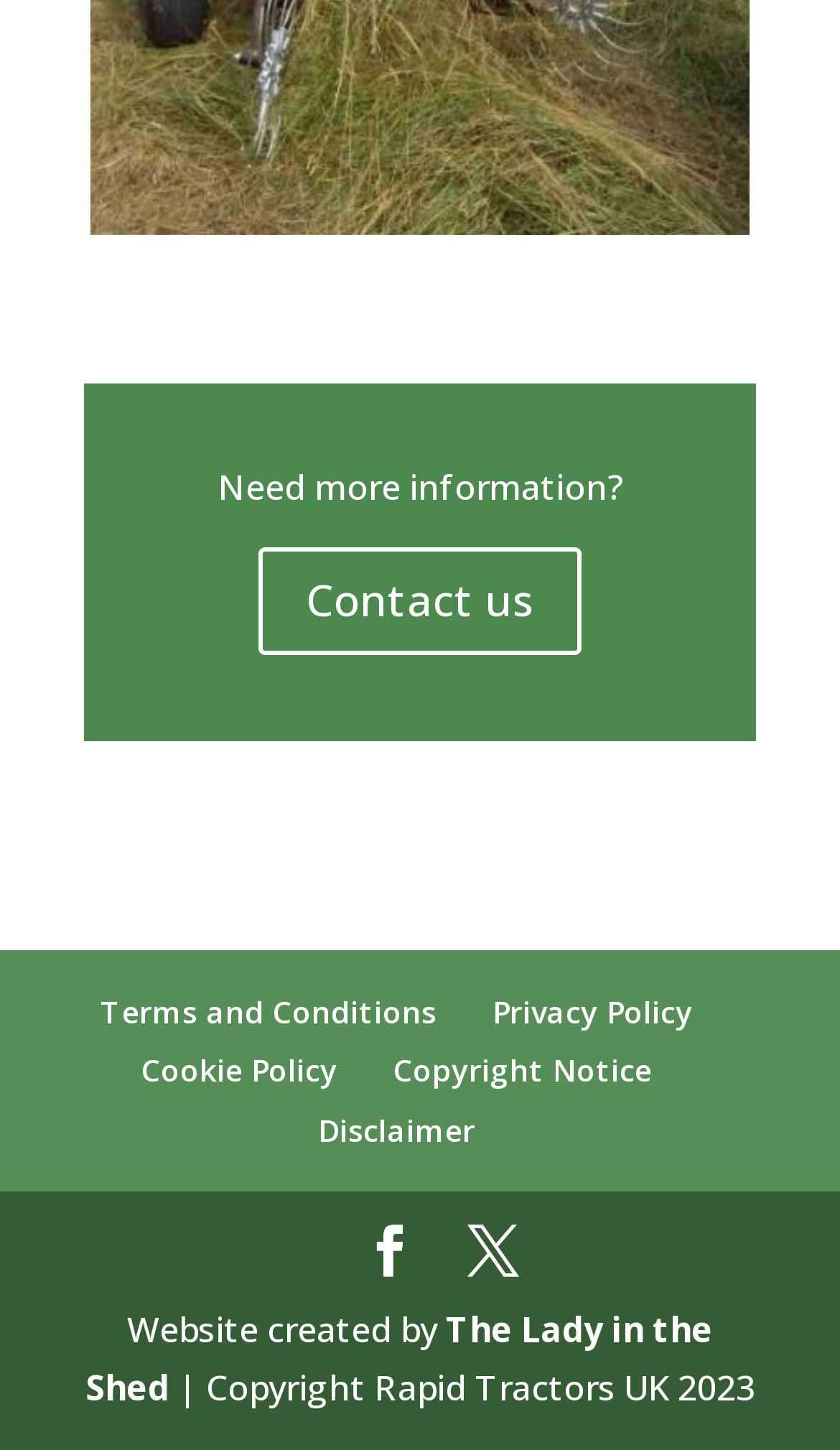What is the purpose of the 'Contact us' link?
Use the information from the screenshot to give a comprehensive response to the question.

The question can be answered by looking at the heading element 'Need more information?' which is above the 'Contact us' link, indicating that the link is for getting more information.